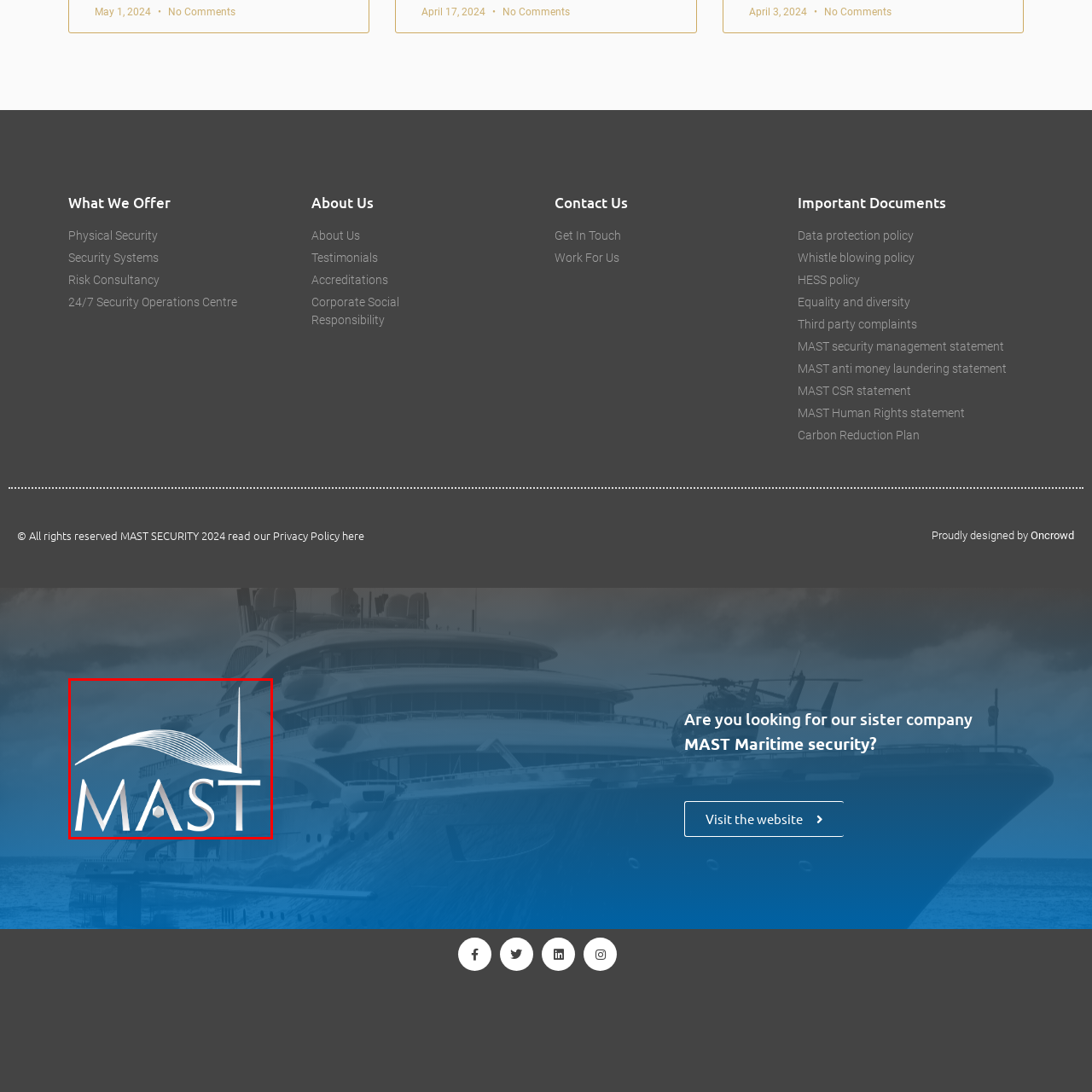Give an in-depth description of the image highlighted with the red boundary.

The image features the logo of MAST, a company specializing in security solutions. The logo prominently displays the word "MAST" in bold, modern typography. Above the text, there is an elegant graphic element resembling a stylized wave or sail, indicating the company's maritime expertise. The background presents a subtle gradient, enhancing the logo's visibility and giving it a professional look, which is fitting for MAST's focus on safety and security services. This visual identity reflects the company's commitment to providing innovative security systems for both residential and commercial needs.